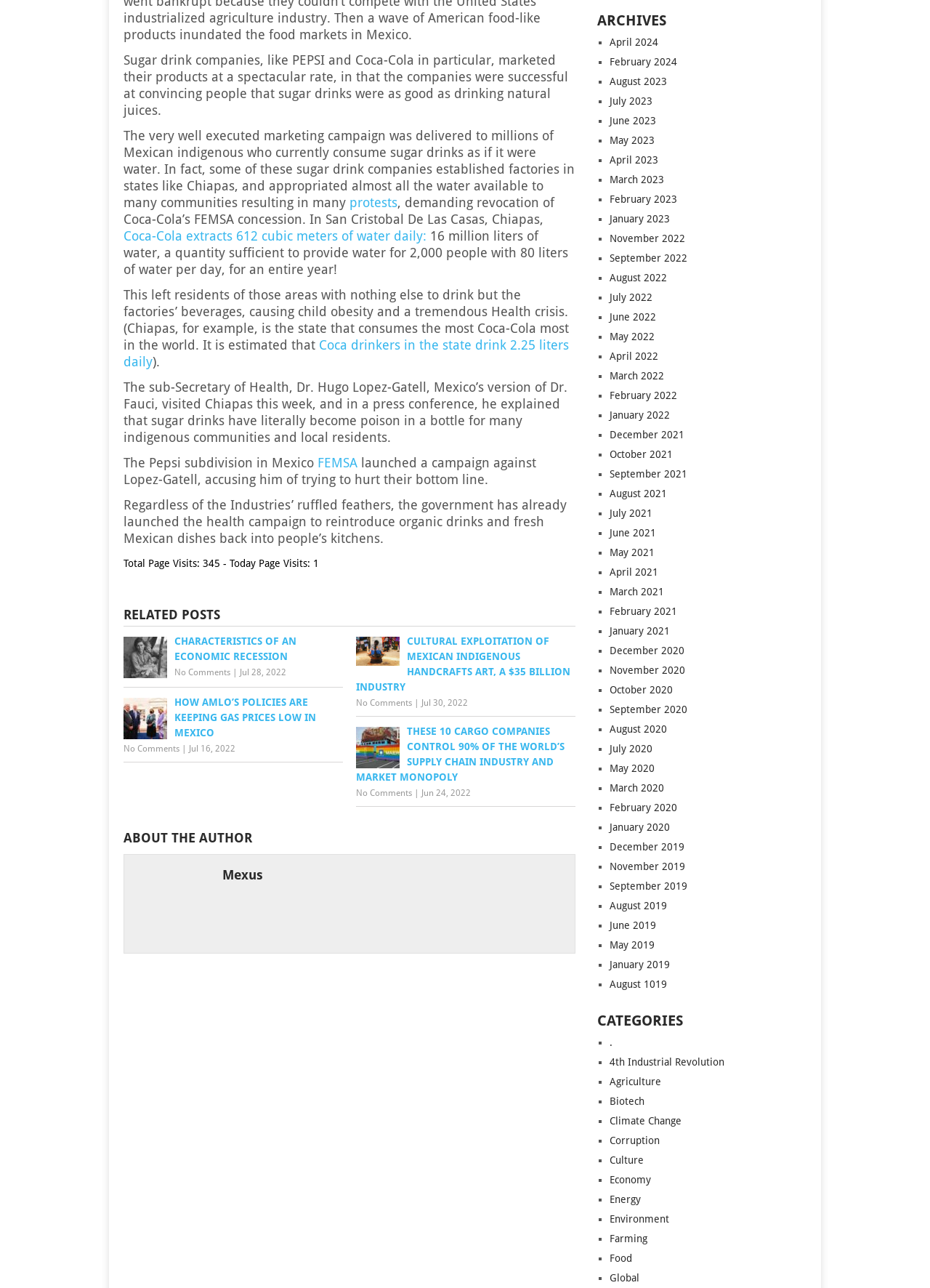Show the bounding box coordinates for the HTML element described as: "CHARACTERISTICS OF AN ECONOMIC RECESSION".

[0.133, 0.492, 0.369, 0.516]